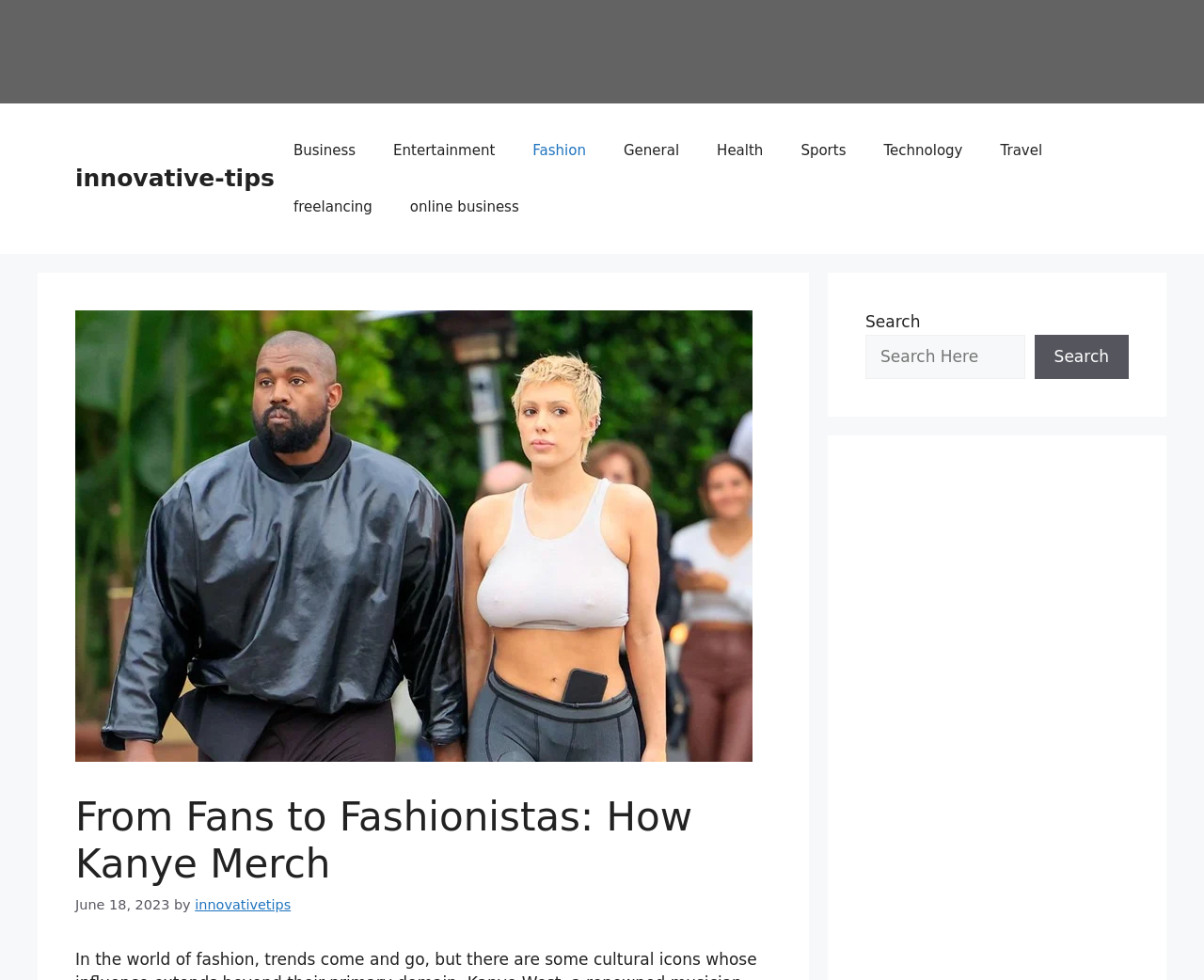Provide the bounding box for the UI element matching this description: "Entertainment".

[0.311, 0.125, 0.427, 0.182]